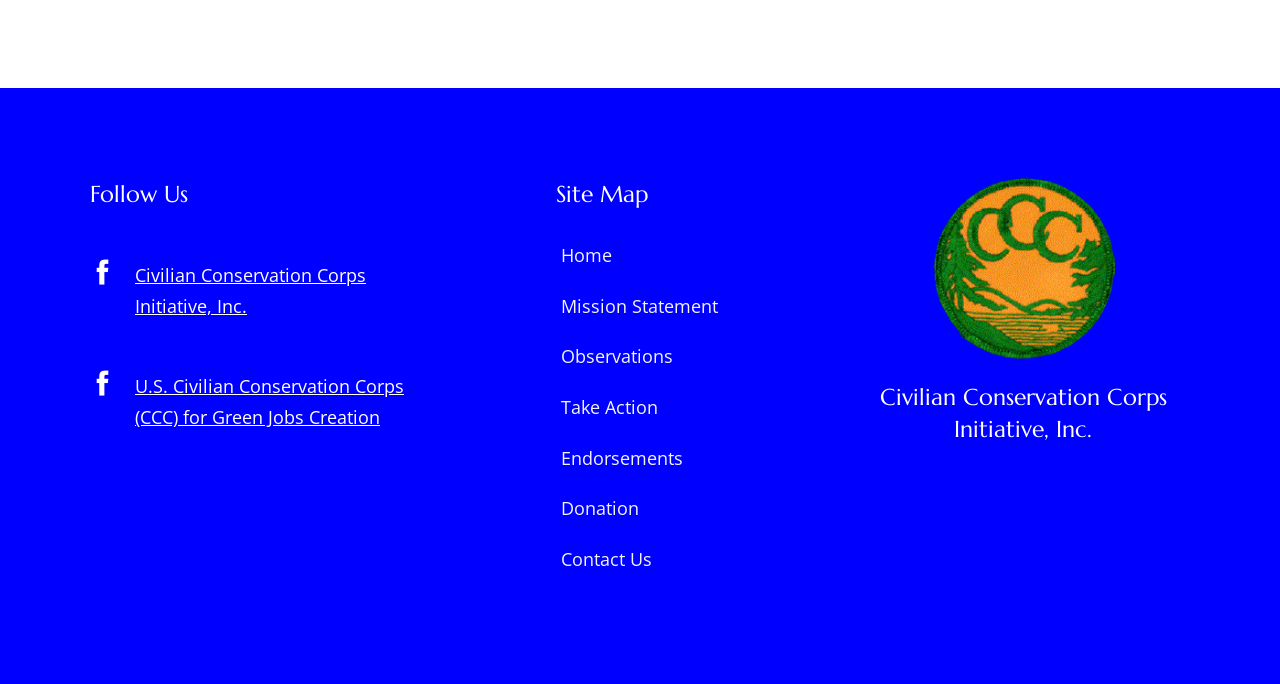Please identify the bounding box coordinates of the clickable element to fulfill the following instruction: "Follow us on social media". The coordinates should be four float numbers between 0 and 1, i.e., [left, top, right, bottom].

[0.07, 0.26, 0.147, 0.307]